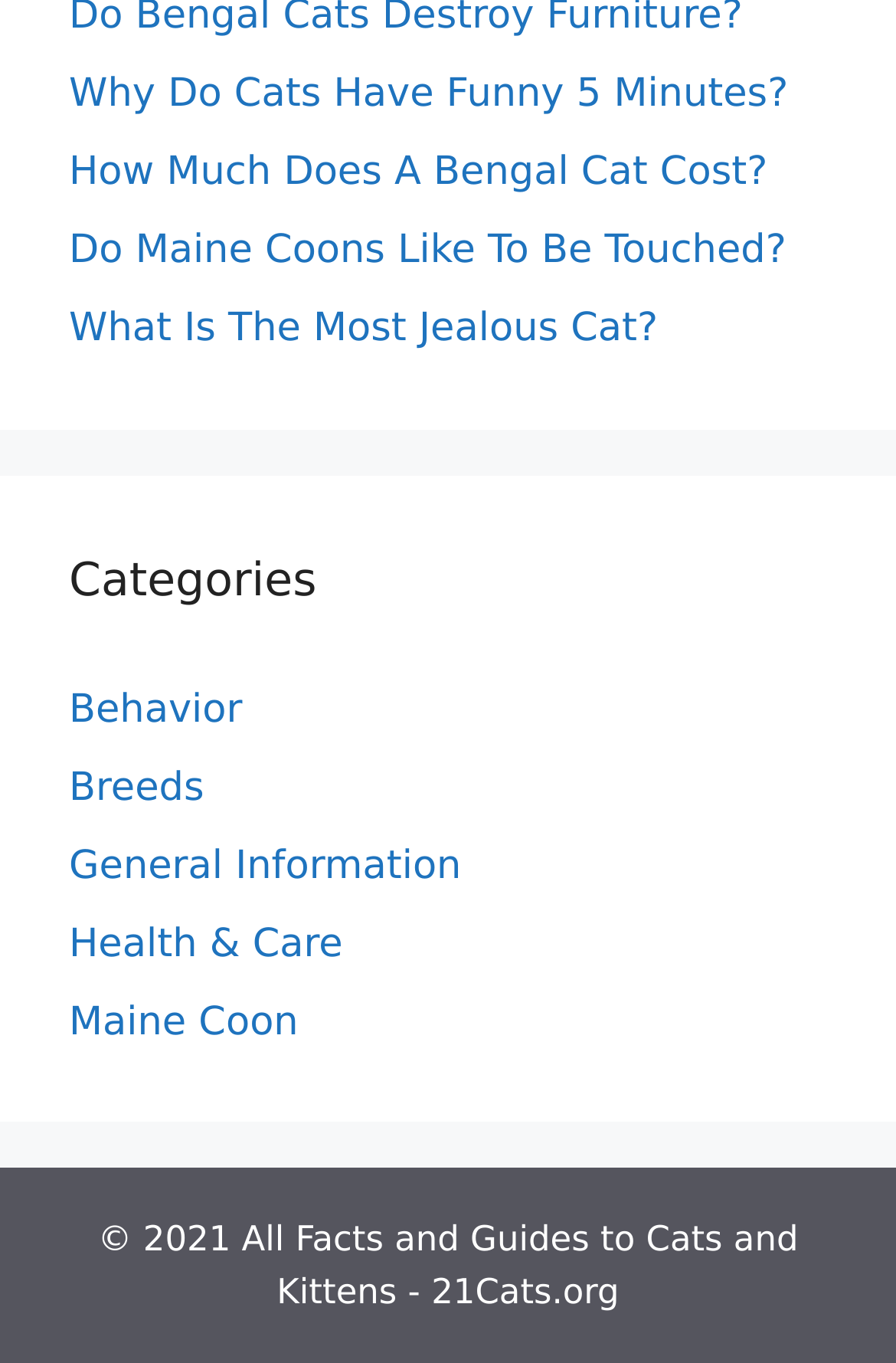Find the bounding box coordinates of the element I should click to carry out the following instruction: "learn about maine coon cats".

[0.077, 0.734, 0.333, 0.767]